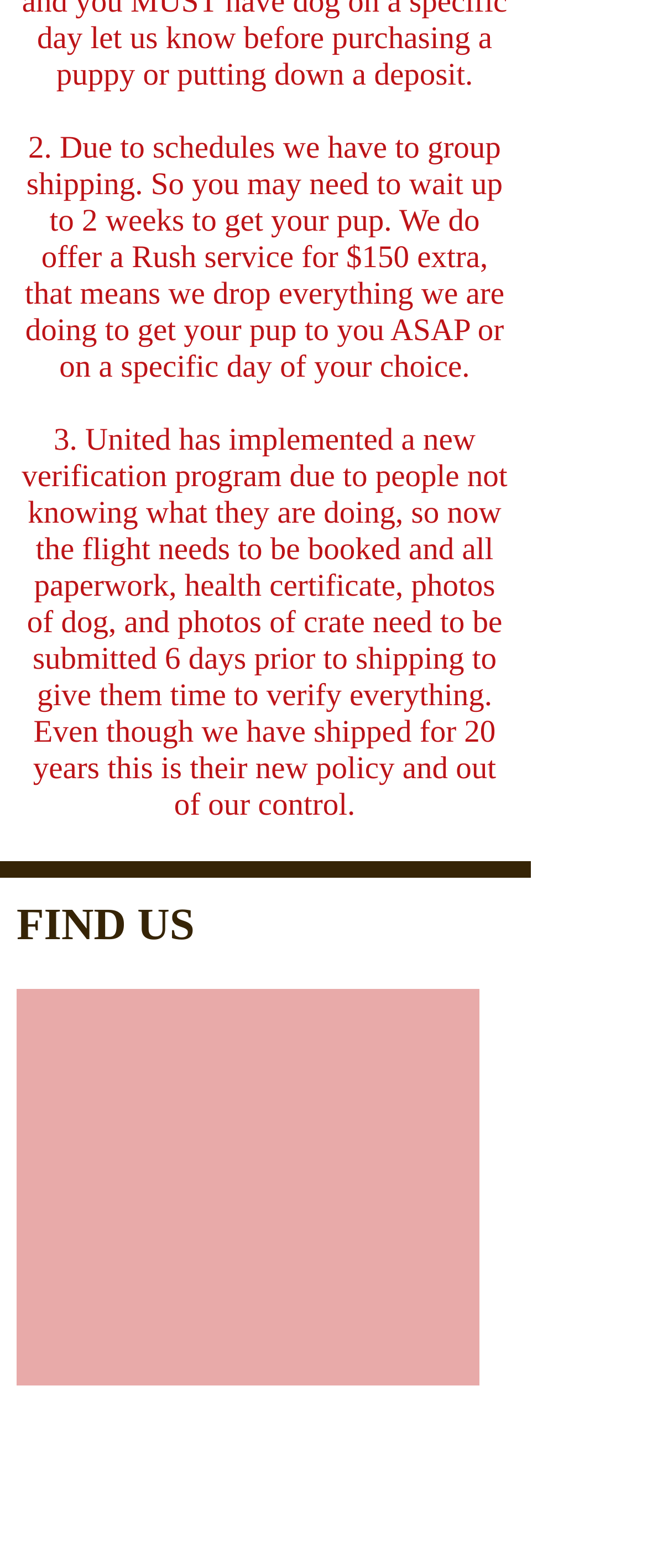What is the extra cost for Rush service?
Look at the image and respond to the question as thoroughly as possible.

The text states, 'We do offer a Rush service for $150 extra, that means we drop everything we are doing to get your pup to you ASAP or on a specific day of your choice.' This implies that the extra cost for the Rush service is $150.